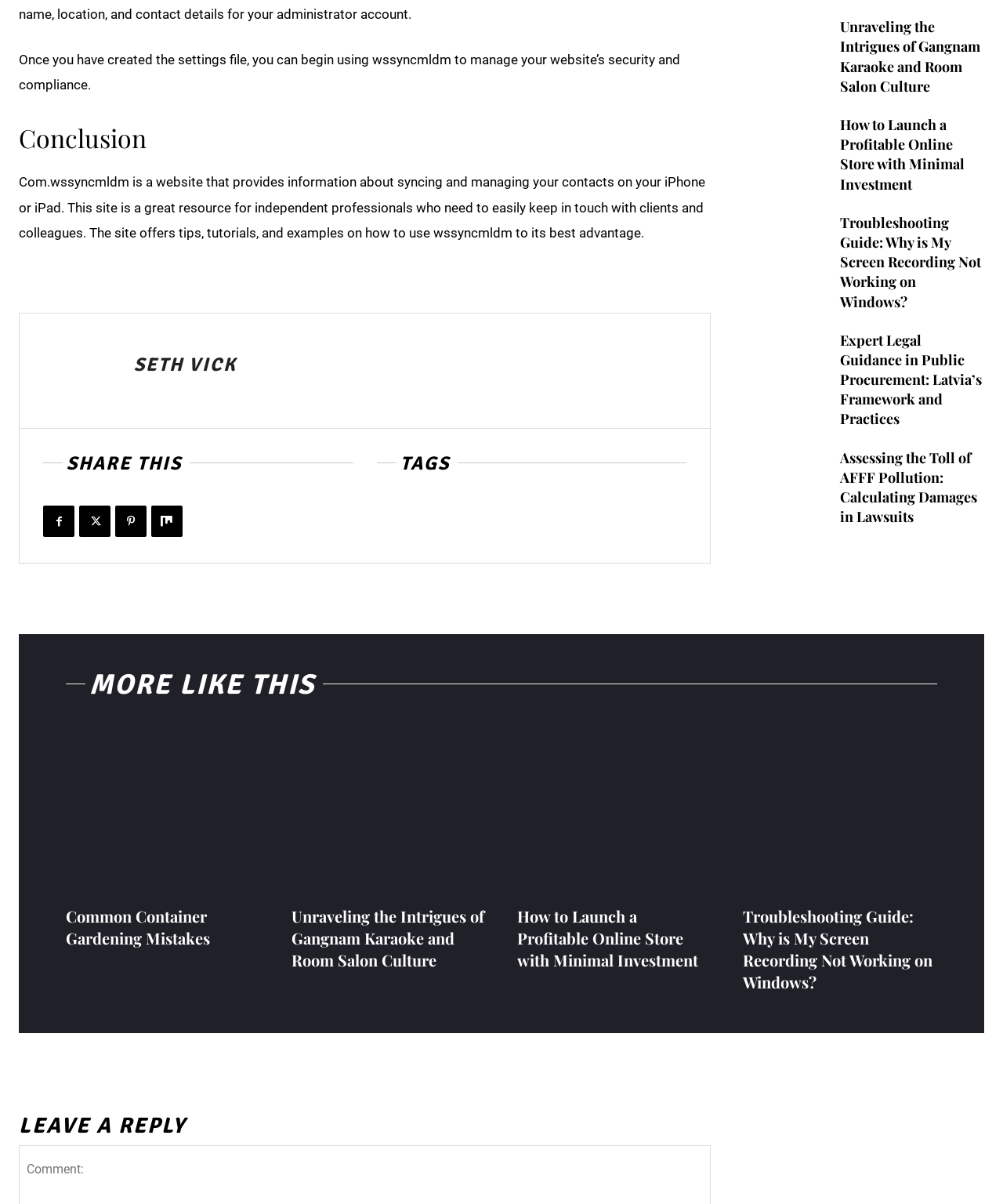Point out the bounding box coordinates of the section to click in order to follow this instruction: "Click on the 'Unraveling the Intrigues of Gangnam Karaoke and Room Salon Culture' link".

[0.756, 0.015, 0.823, 0.057]